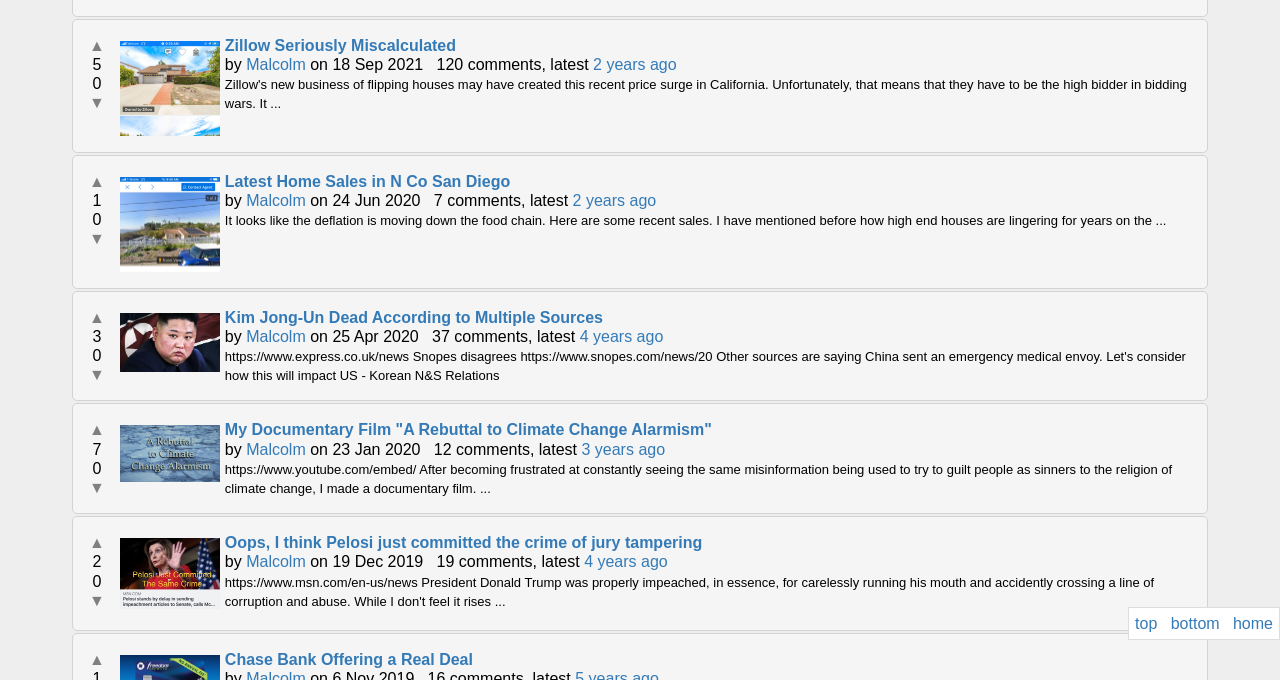Please find the bounding box coordinates (top-left x, top-left y, bottom-right x, bottom-right y) in the screenshot for the UI element described as follows: bottom

[0.915, 0.904, 0.953, 0.929]